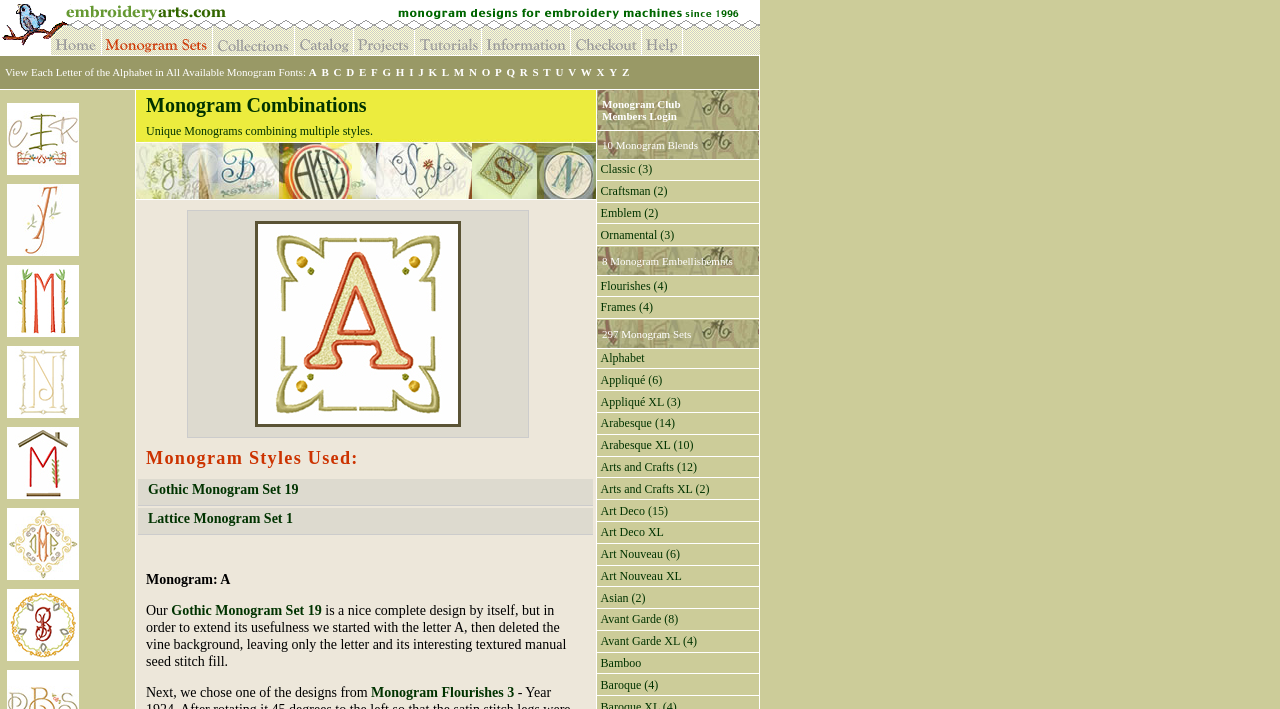From the element description Lattice Monogram Set 1, predict the bounding box coordinates of the UI element. The coordinates must be specified in the format (top-left x, top-left y, bottom-right x, bottom-right y) and should be within the 0 to 1 range.

[0.116, 0.721, 0.229, 0.742]